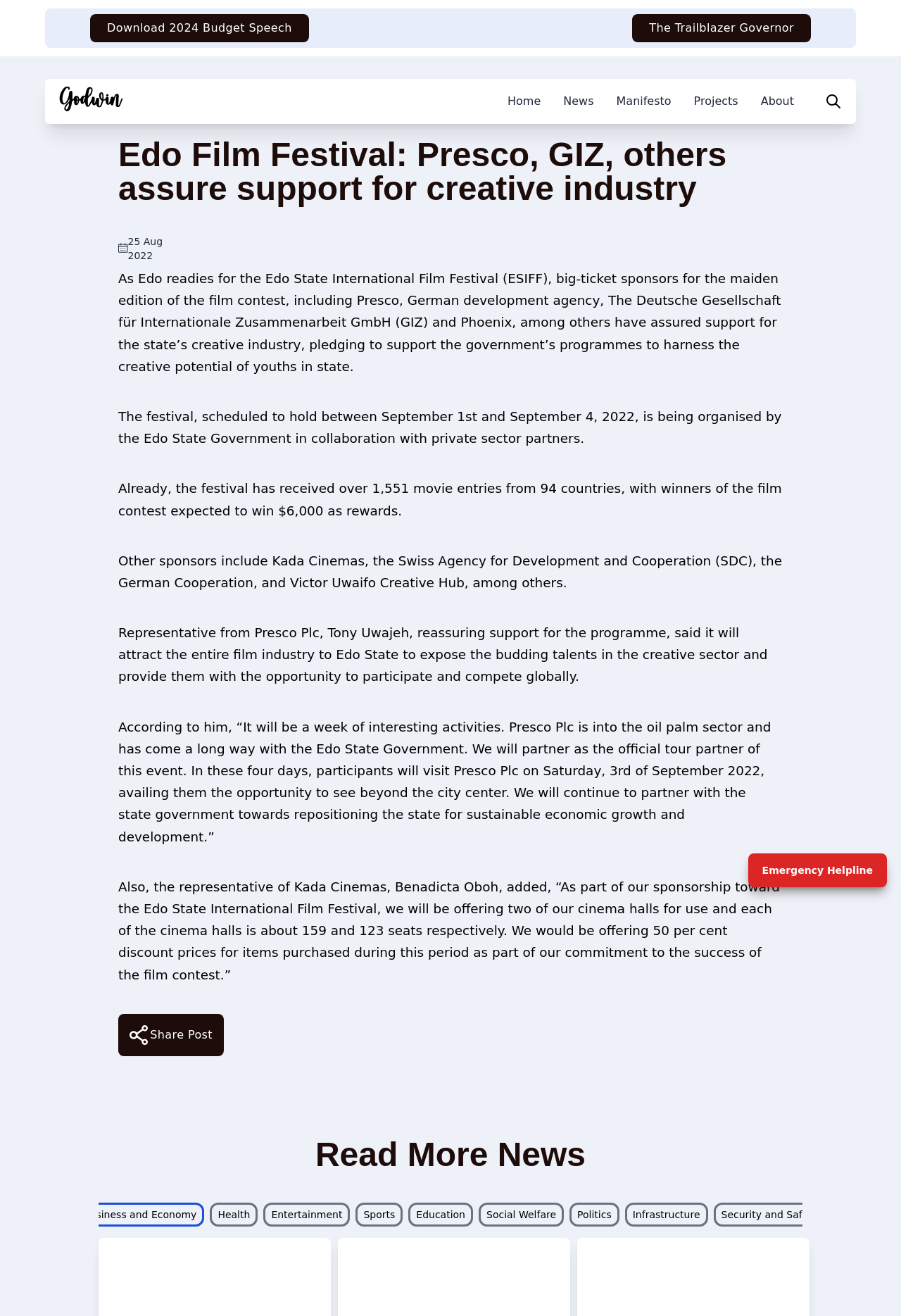Please analyze the image and give a detailed answer to the question:
What is the name of the company that is the official tour partner of the event?

I found the answer by reading the article content, specifically the sentence 'Representative from Presco Plc, Tony Uwajeh, reassuring support for the programme, said it will attract the entire film industry to Edo State to expose the budding talents in the creative sector and provide them with the opportunity to participate and compete globally.' which mentions the name of the company.